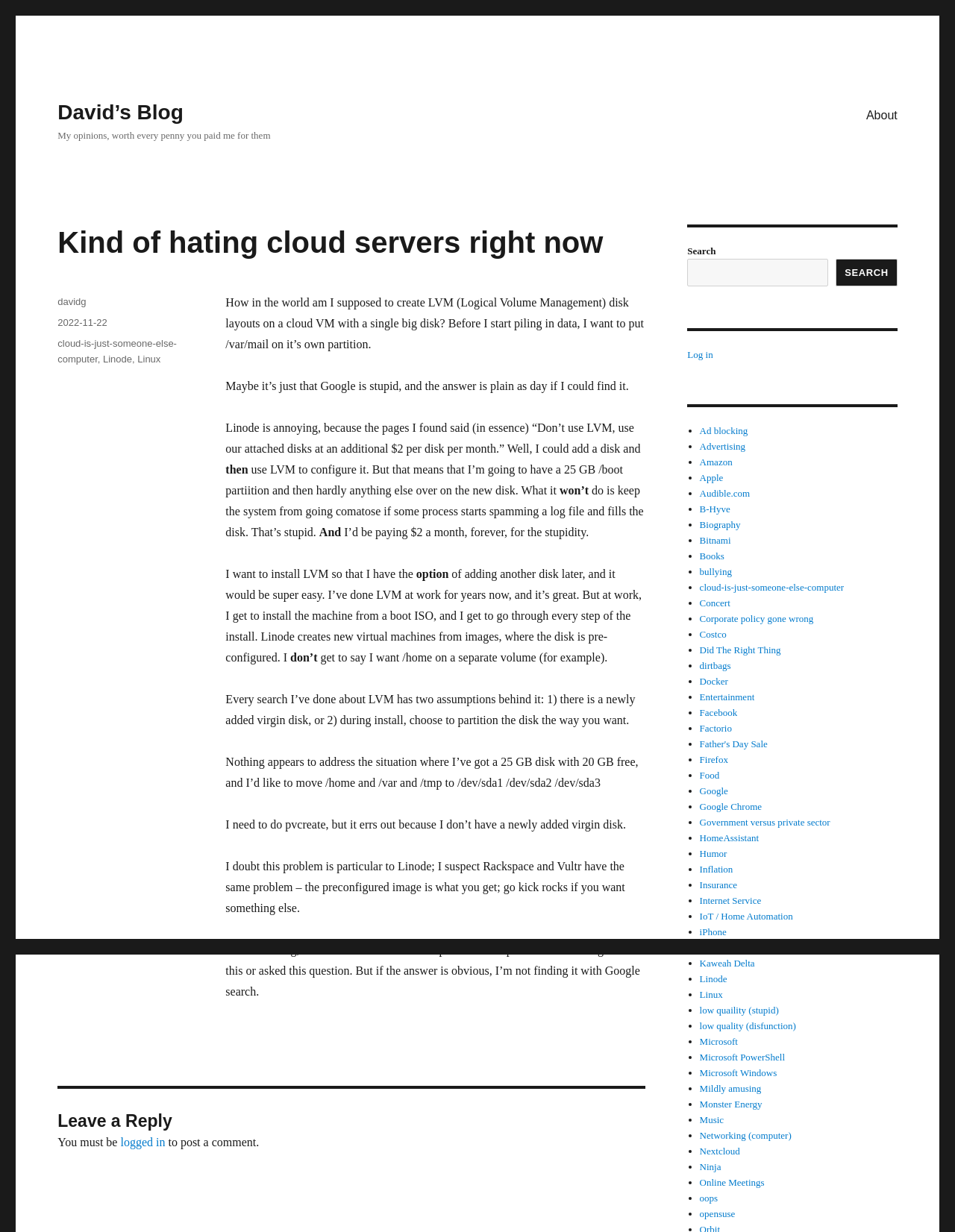Provide a one-word or one-phrase answer to the question:
What categories is the blog post filed under?

cloud-is-just-someone-else-computer, Linode, Linux